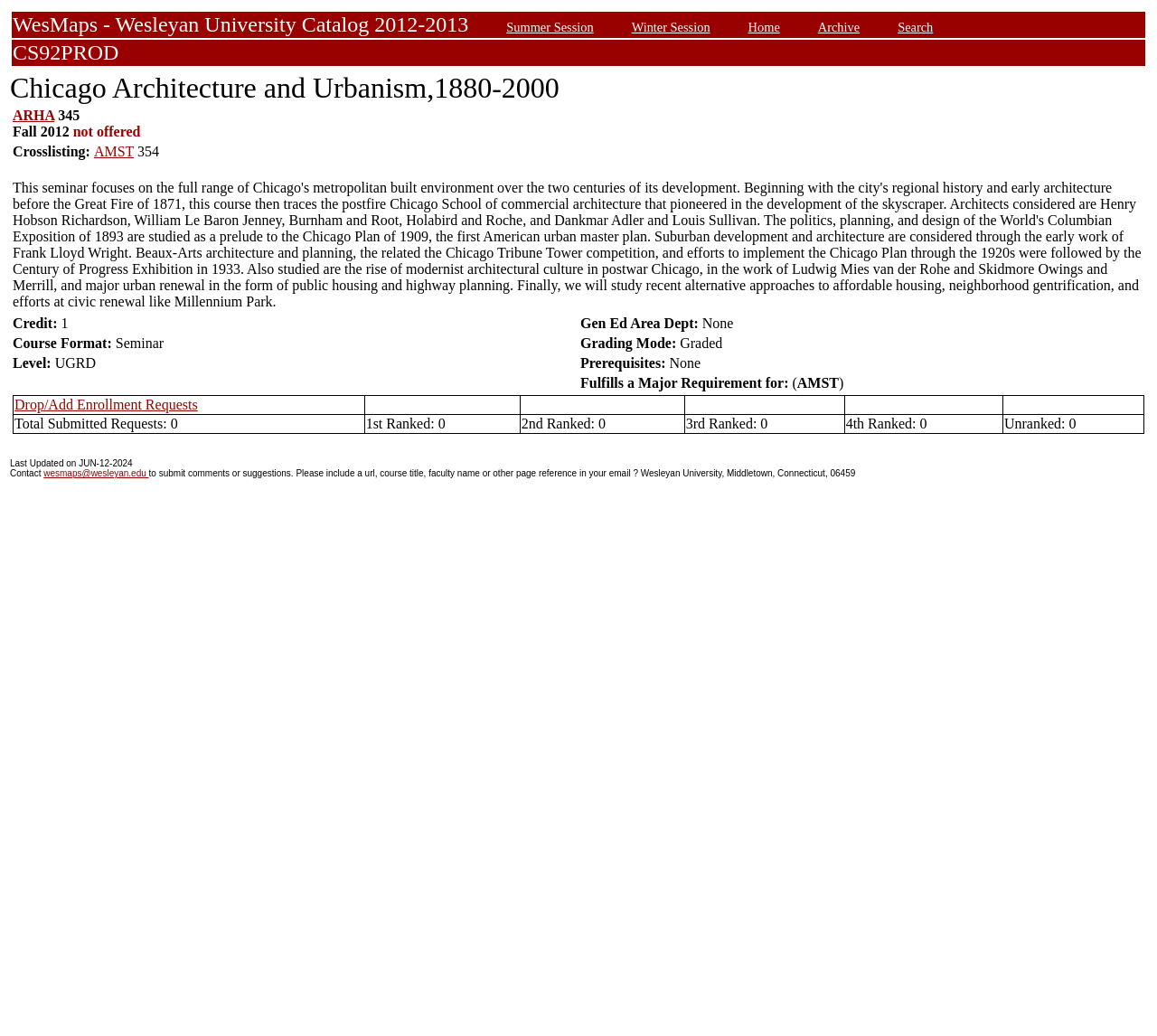Write a detailed summary of the webpage, including text, images, and layout.

The webpage is about a course description for "Chicago Architecture and Urbanism, 1880-2000" at Wesleyan University. At the top of the page, there is a navigation menu with links to "Summer Session", "Winter Session", "Home", "Archive", and "Search". 

Below the navigation menu, there is a table with two rows. The first row contains a course title "CS92PROD" and the second row has a detailed course description. The course description is divided into several sections, including course title, cross-listing, course details, credit information, and prerequisites. 

The course title "ARHA 345 Fall 2012 not offered" is a link, and it is cross-listed with "AMST 354". The course description is a long paragraph that discusses the course's focus on Chicago's metropolitan built environment, its development, and the architects involved. 

Below the course description, there are several tables with information about the course, including credit, general education area, department, course format, grading mode, level, and prerequisites. 

At the bottom of the page, there is a table with information about enrollment requests, including the total number of submitted requests and the number of ranked requests. 

Finally, there is a footer section with a last updated date, contact information, and a link to submit comments or suggestions.